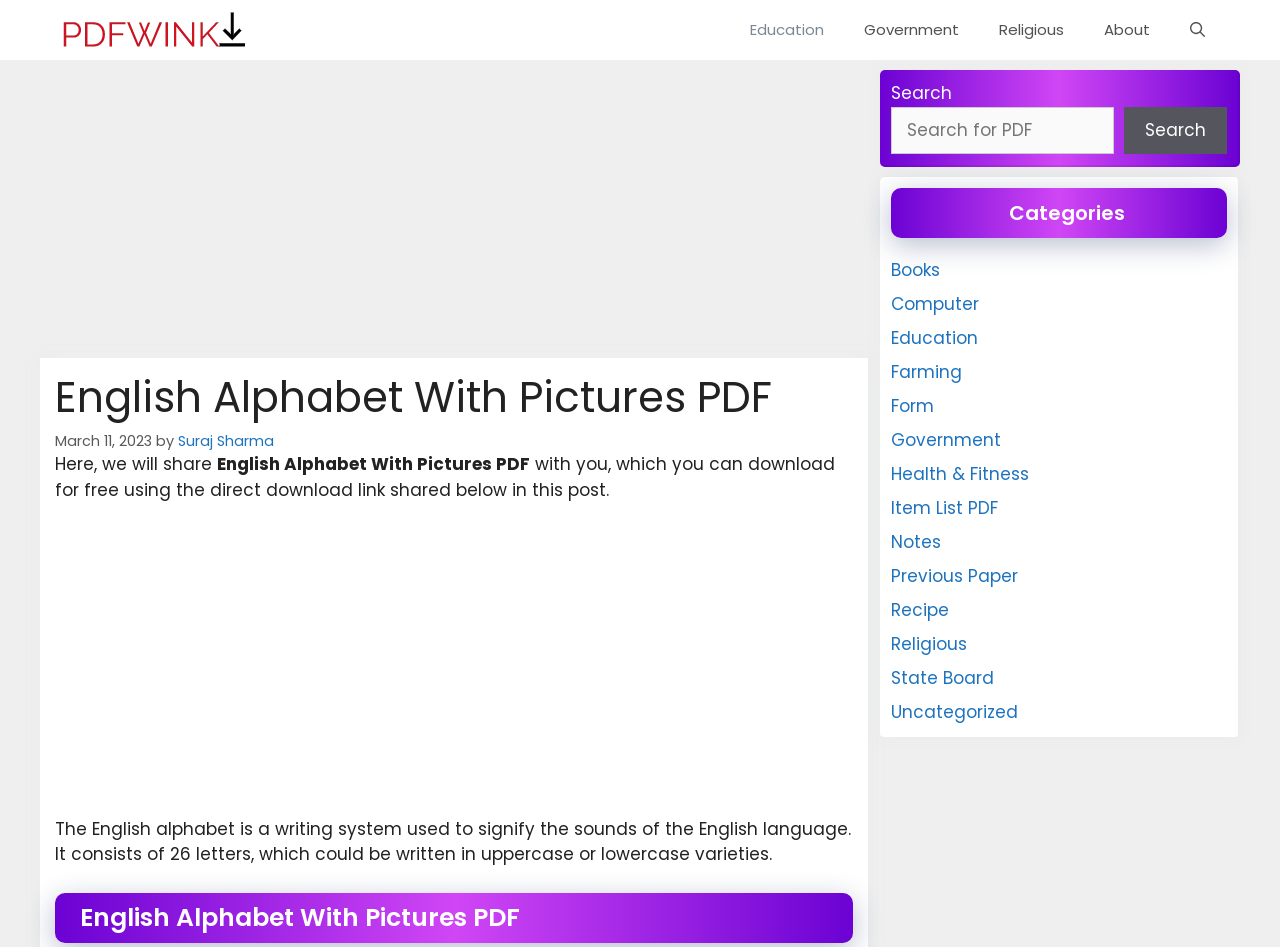Could you find the bounding box coordinates of the clickable area to complete this instruction: "Click on the 'English Alphabet With Pictures PDF' heading"?

[0.043, 0.394, 0.666, 0.447]